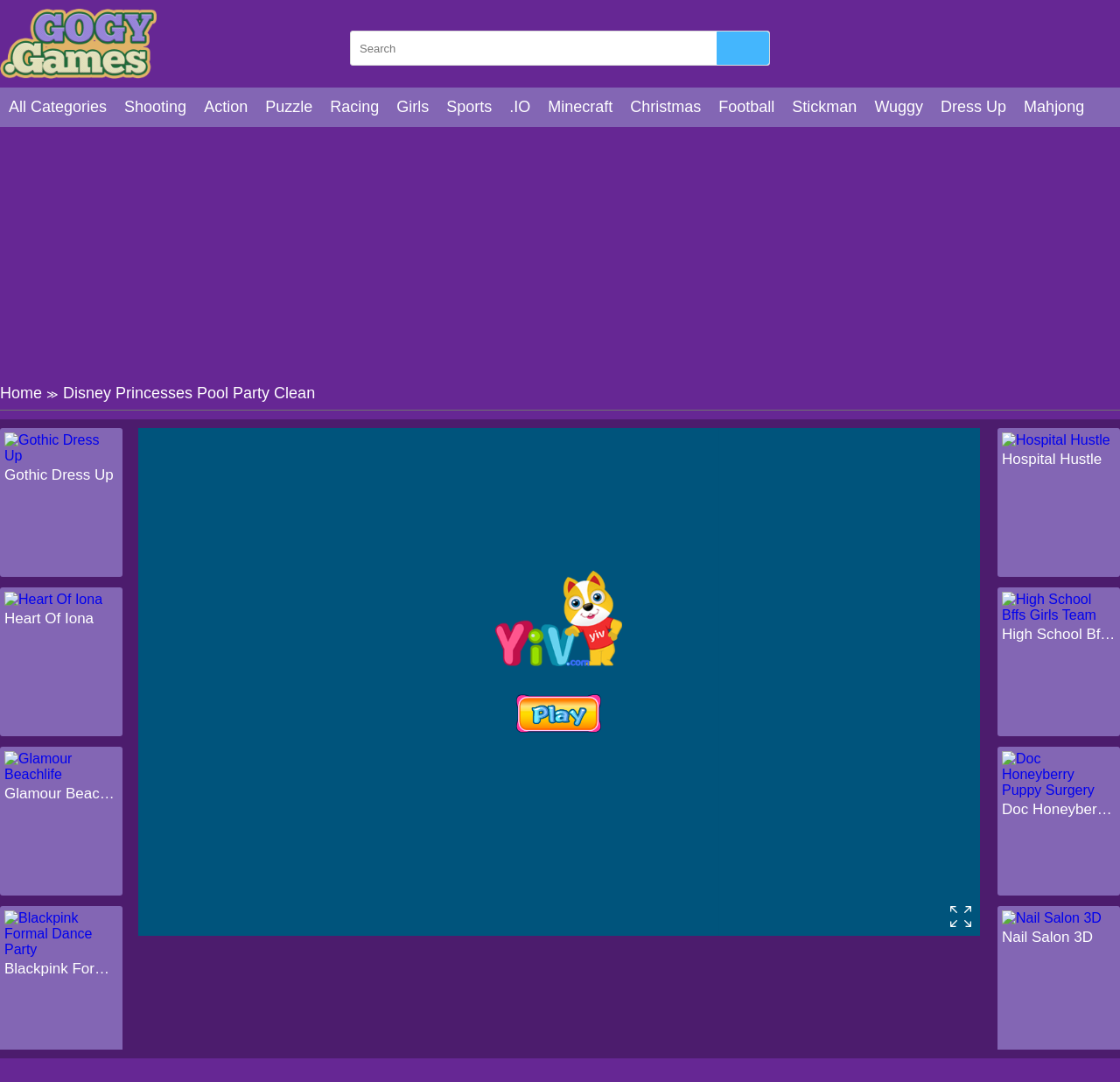Find the bounding box coordinates of the element I should click to carry out the following instruction: "Play the Hospital Hustle game".

[0.895, 0.4, 0.991, 0.413]